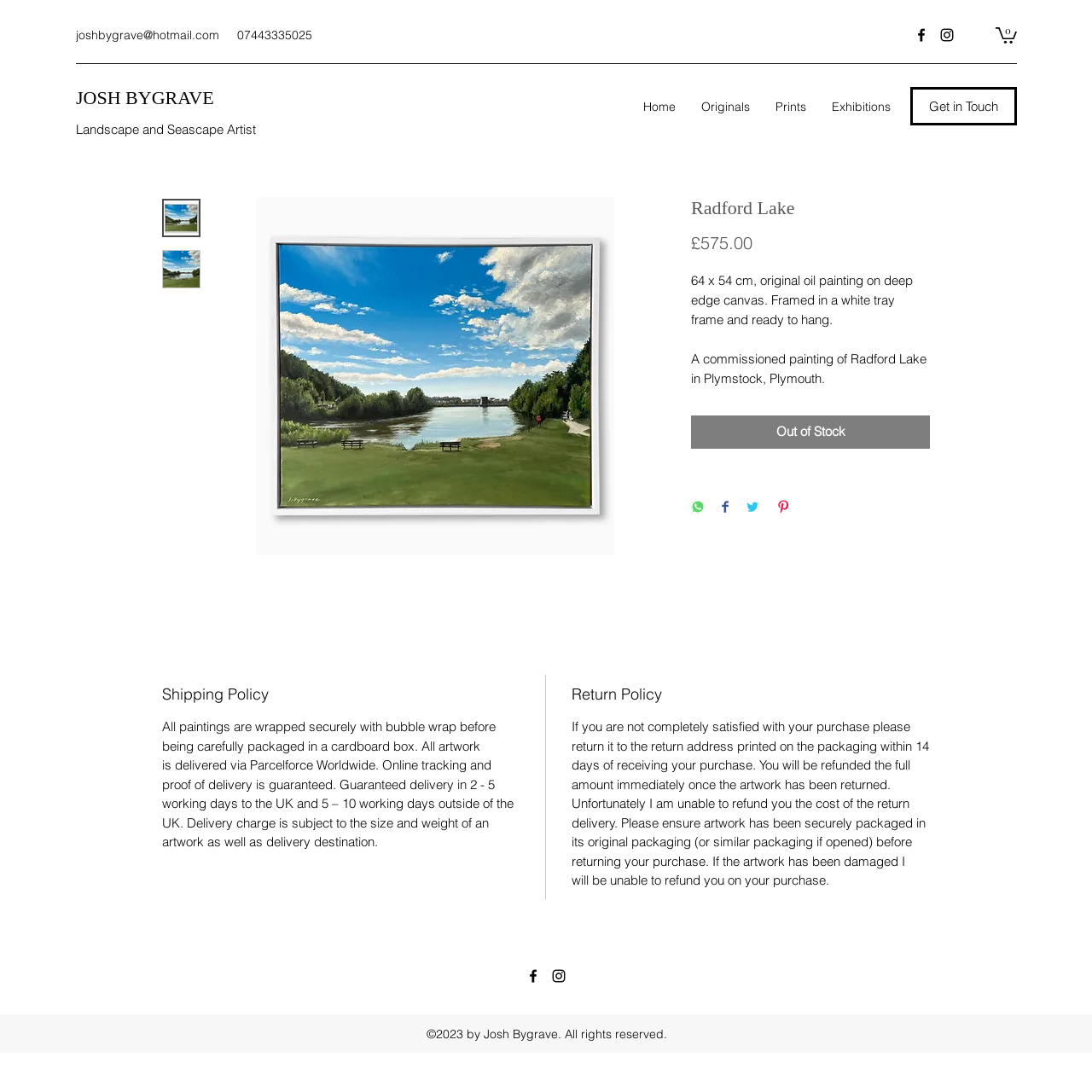Given the description "Get in Touch", provide the bounding box coordinates of the corresponding UI element.

[0.834, 0.08, 0.931, 0.115]